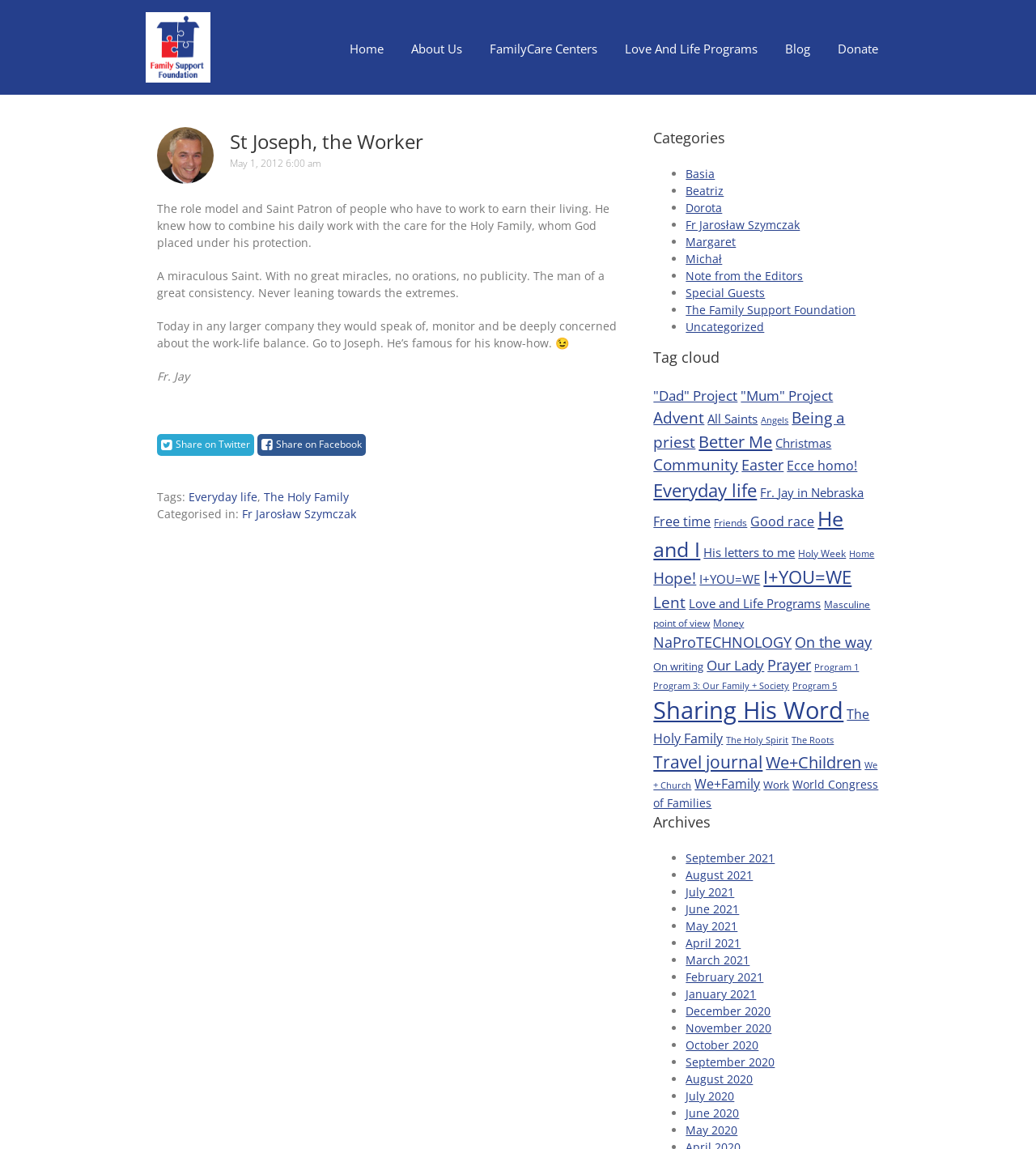How many items are there in the 'Everyday life' category?
With the help of the image, please provide a detailed response to the question.

The 'Tag cloud' section has a link 'Everyday life (173 items)', which indicates that there are 173 items in the 'Everyday life' category.